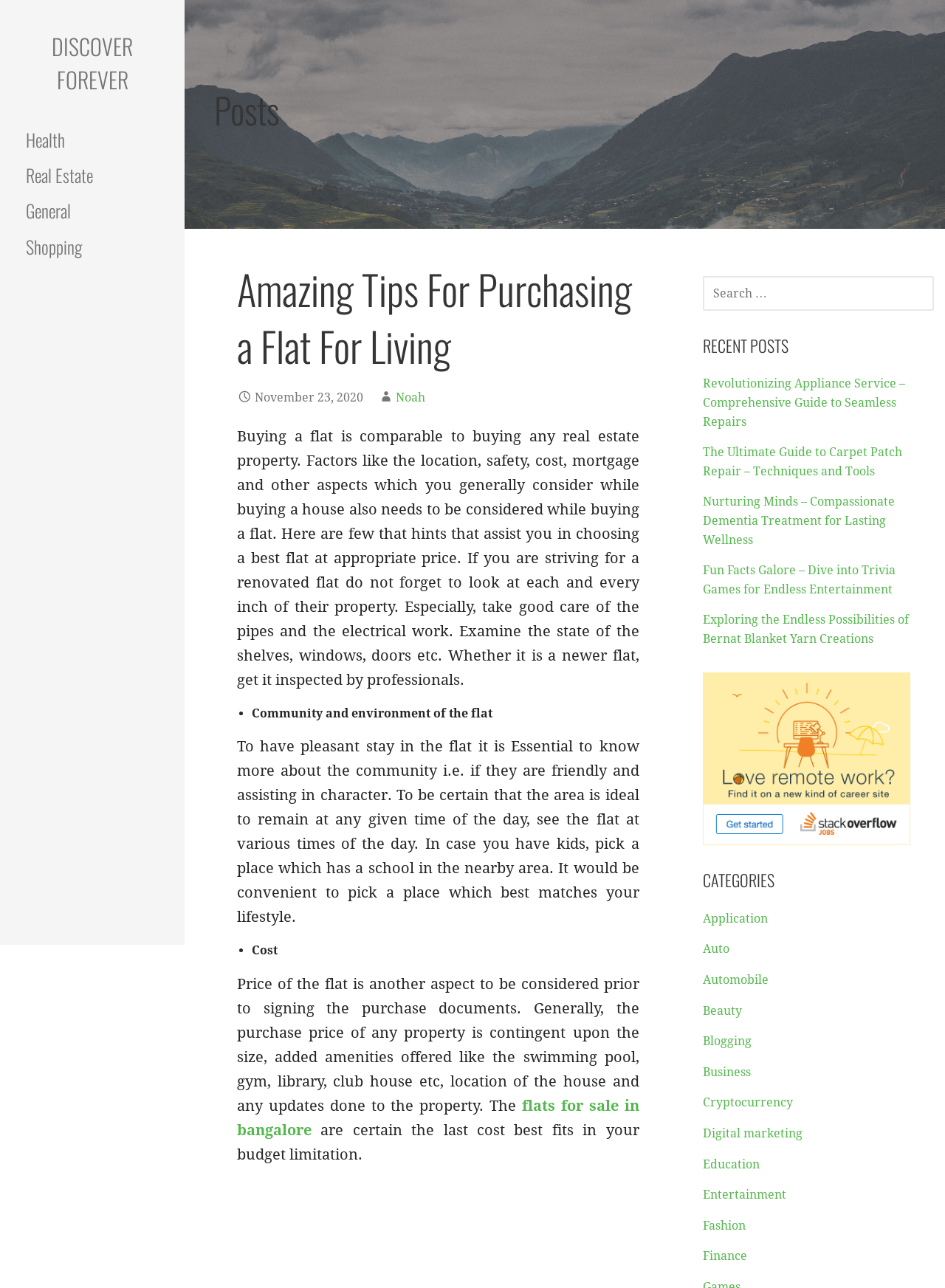Summarize the contents and layout of the webpage in detail.

This webpage is about providing tips and guides for purchasing a flat for living. At the top, there is a prominent link "DISCOVER FOREVER" and a set of links to different categories, including "Health", "Real Estate", "General", and "Shopping". 

Below these links, there is a heading "Posts" that serves as a title for the main content of the webpage. The main content is an article titled "Amazing Tips For Purchasing a Flat For Living", which provides guidance on factors to consider when buying a flat, such as the location, safety, cost, and mortgage. The article is divided into sections, each with a bullet point, discussing specific aspects like the community and environment of the flat, cost, and amenities.

To the right of the main content, there is a search bar with a label "SEARCH FOR:". Below the search bar, there is a section titled "RECENT POSTS" that lists five links to other articles on various topics, including appliance service, carpet patch repair, dementia treatment, trivia games, and Bernat blanket yarn creations.

Further down, there is a section titled "CATEGORIES" that lists 15 links to different categories, including "Application", "Auto", "Automobile", "Beauty", and others. These categories seem to be a way to navigate to other related articles or topics on the website.